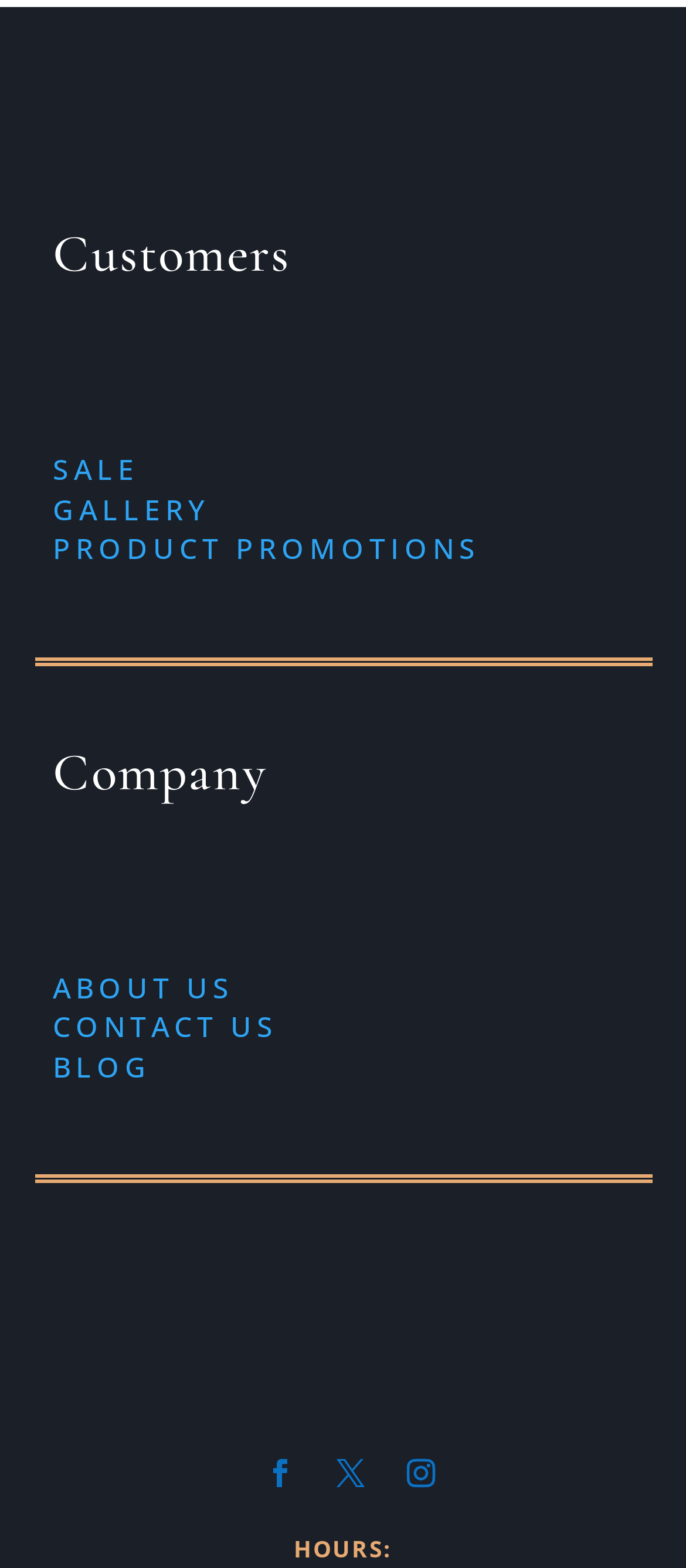Find the bounding box coordinates for the element that must be clicked to complete the instruction: "Click on the 'here' link". The coordinates should be four float numbers between 0 and 1, indicated as [left, top, right, bottom].

None